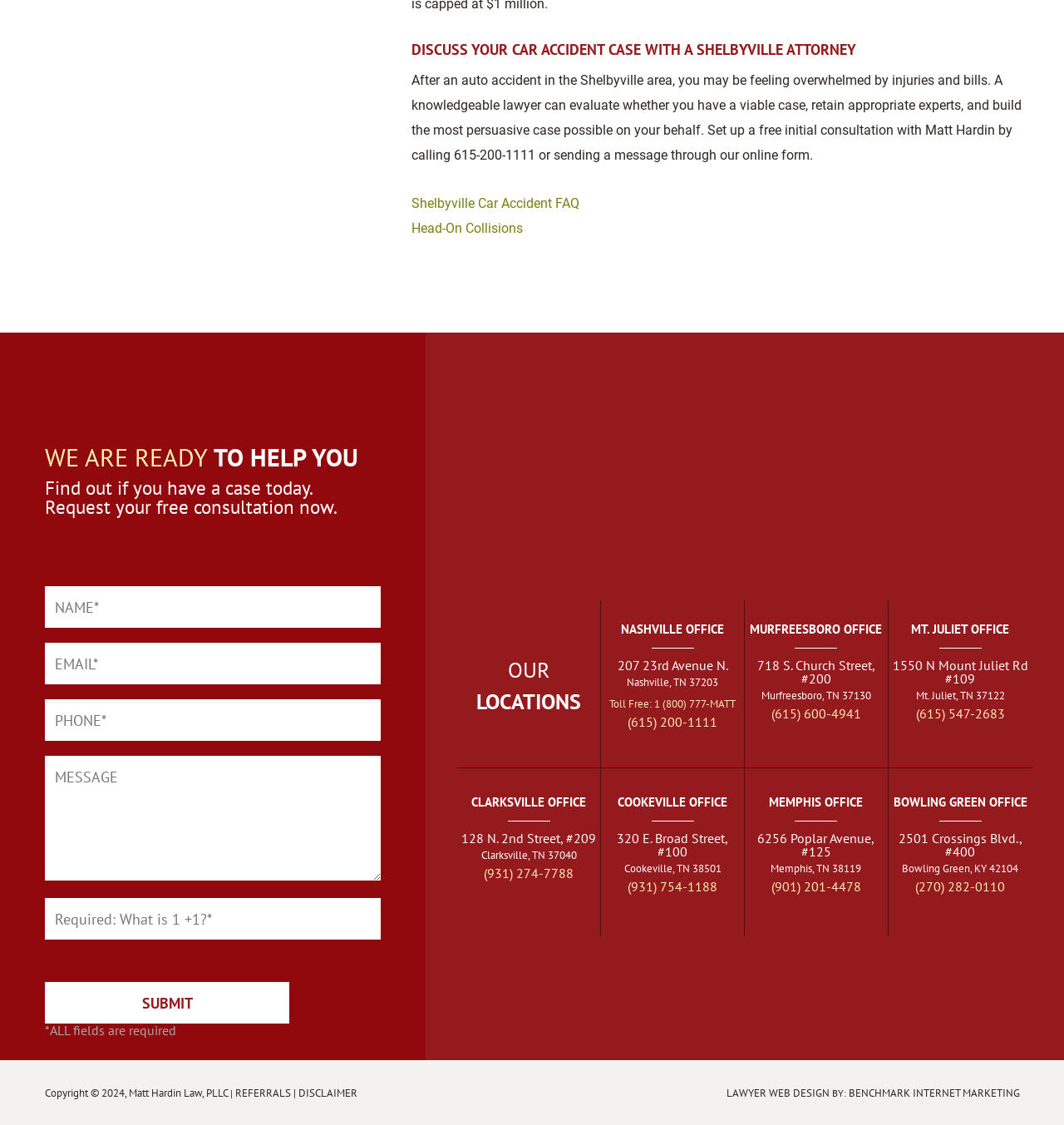Based on the element description: "Toll Free: 1 (800) 777-MATT", identify the bounding box coordinates for this UI element. The coordinates must be four float numbers between 0 and 1, listed as [left, top, right, bottom].

[0.573, 0.619, 0.691, 0.632]